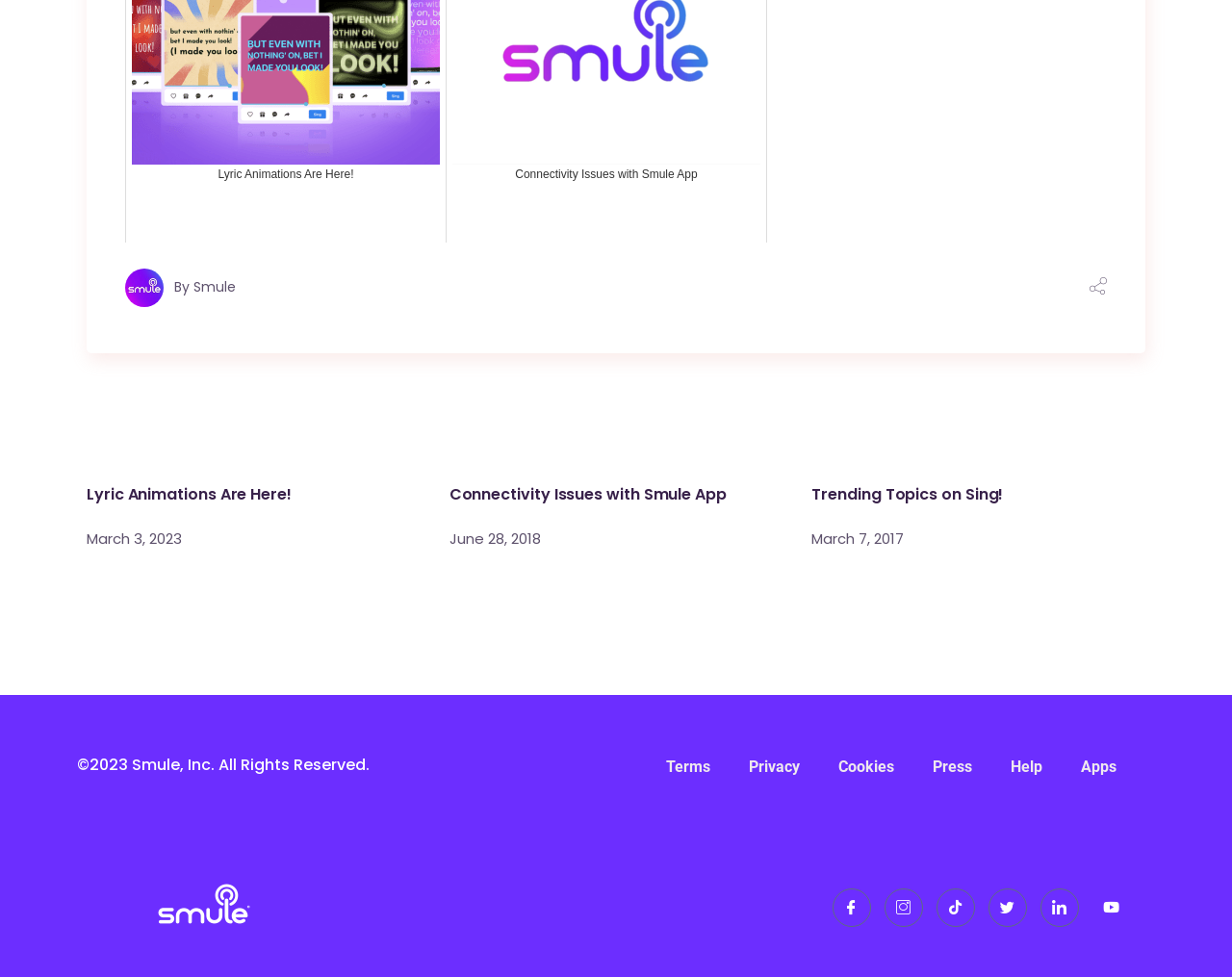Locate the bounding box coordinates of the clickable region necessary to complete the following instruction: "Read Lyric Animations Are Here!". Provide the coordinates in the format of four float numbers between 0 and 1, i.e., [left, top, right, bottom].

[0.07, 0.496, 0.341, 0.517]